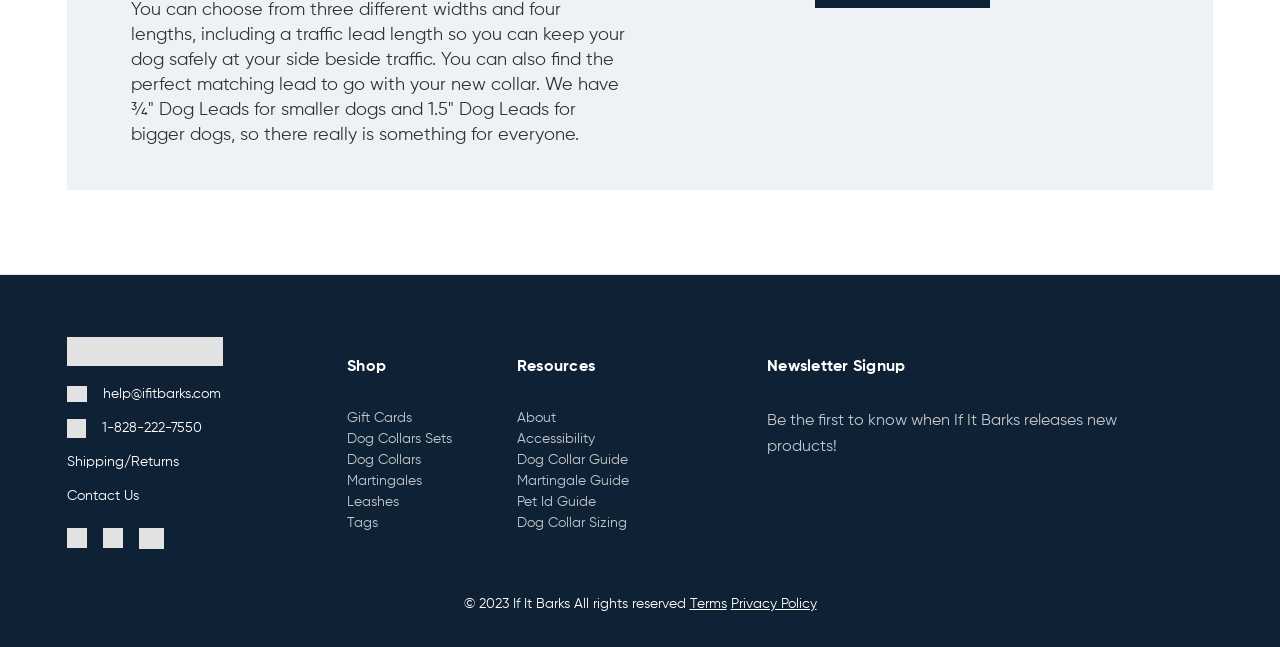Please answer the following question using a single word or phrase: 
What social media platforms does If It Barks have?

Facebook, Instagram, Youtube